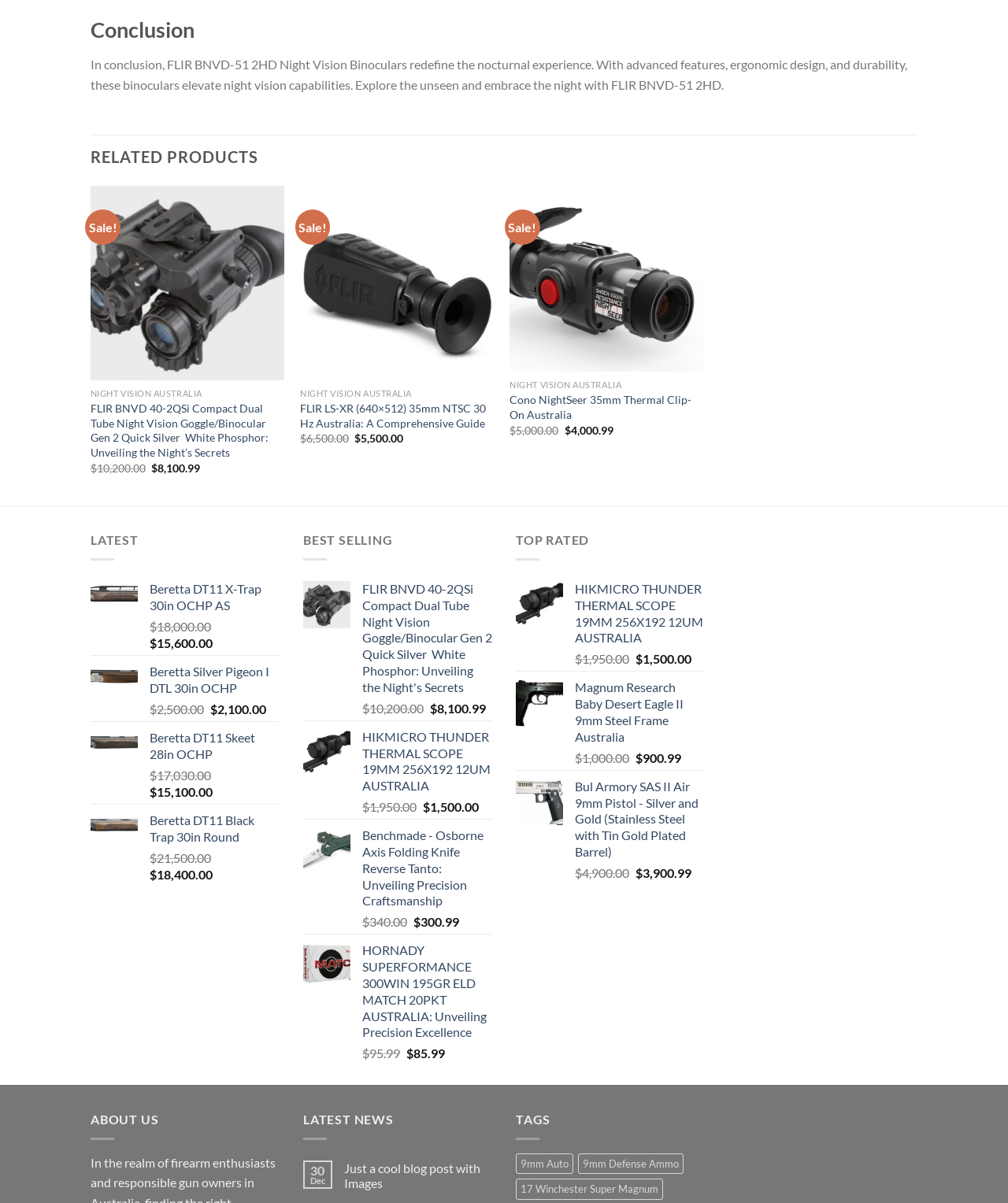Determine the bounding box coordinates of the element that should be clicked to execute the following command: "Click on the Wishlist button of FLIR BNVD 40-2QSi Compact Dual Tube Night Vision Goggle/Binocular Gen 2 Quick Silver".

[0.249, 0.161, 0.273, 0.182]